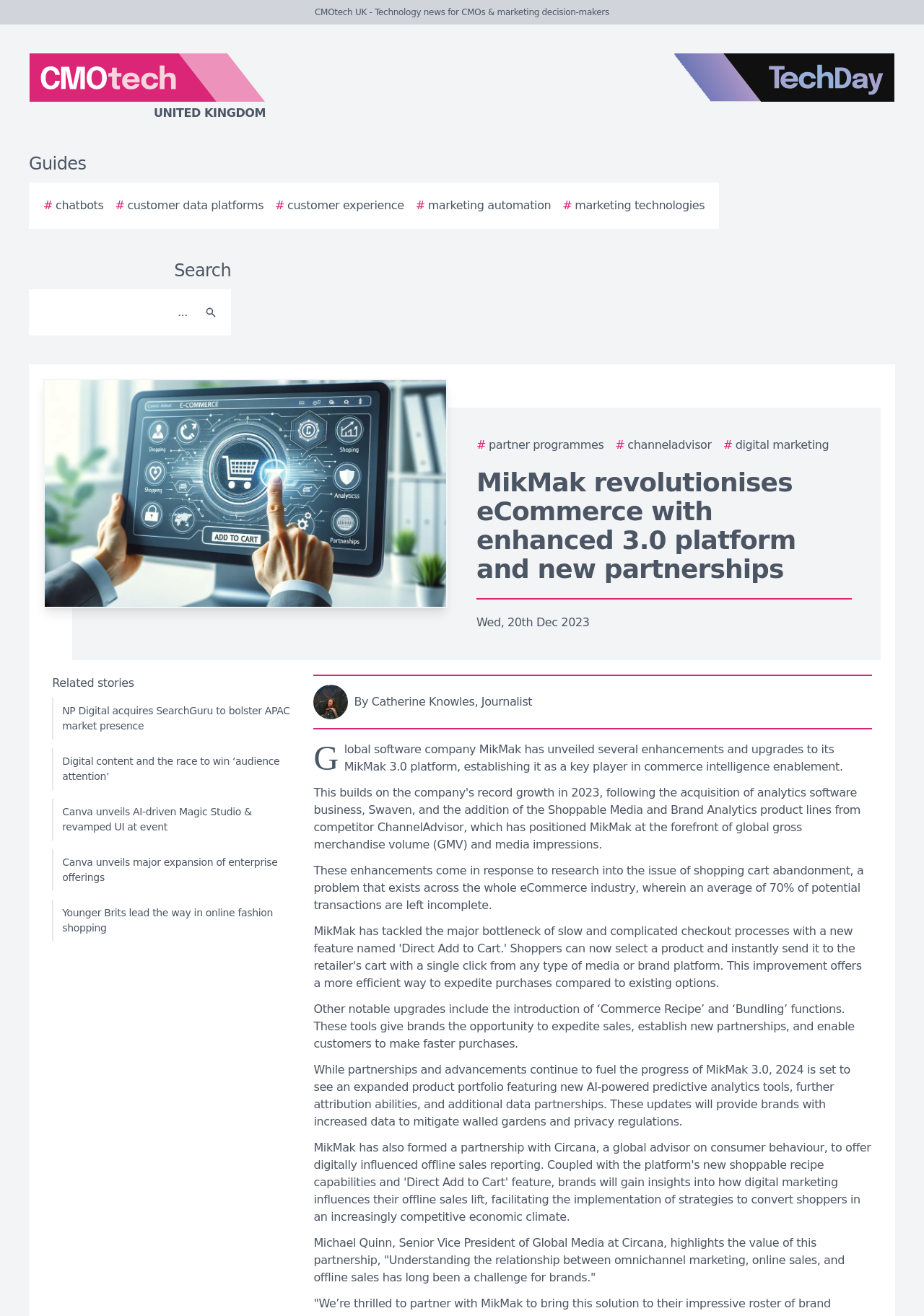Given the element description: "By Catherine Knowles, Journalist", predict the bounding box coordinates of the UI element it refers to, using four float numbers between 0 and 1, i.e., [left, top, right, bottom].

[0.339, 0.52, 0.944, 0.547]